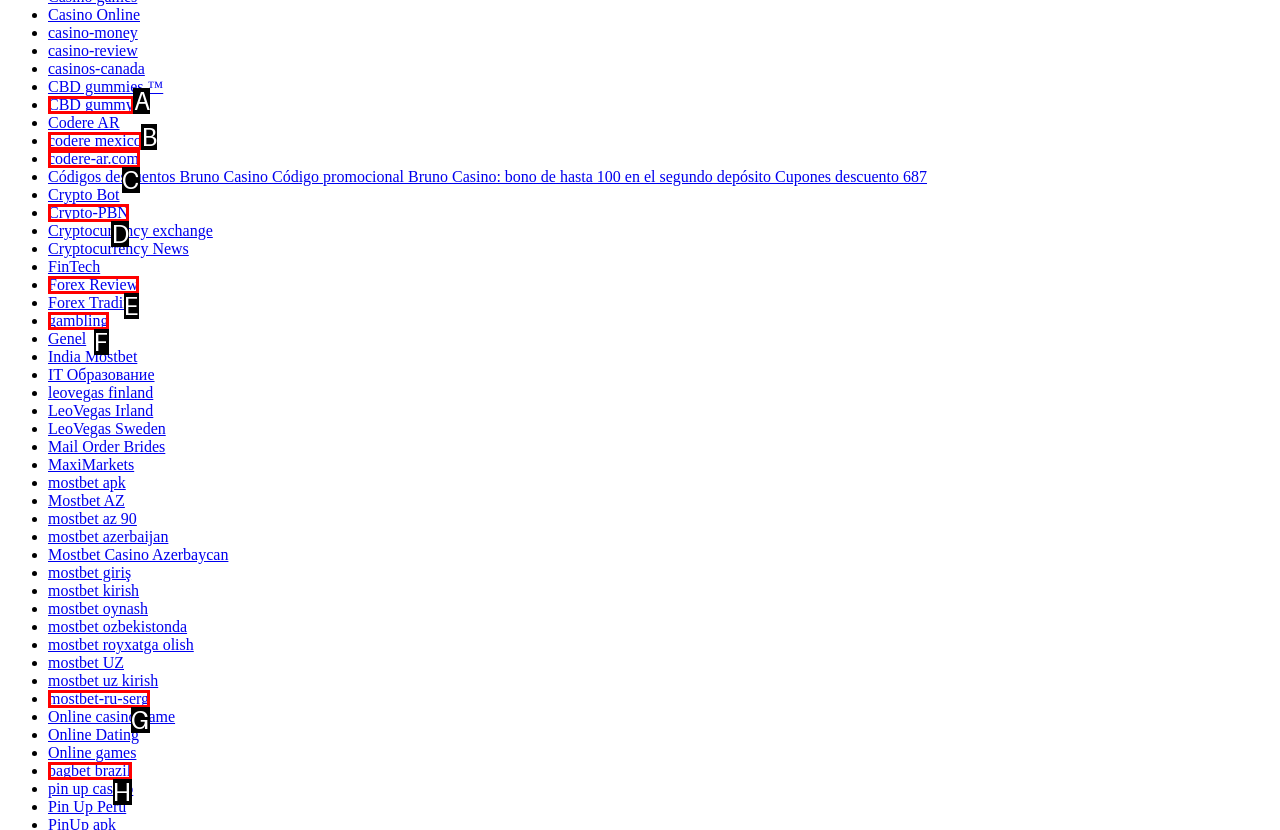Tell me which option best matches the description: Crypto-PBN
Answer with the option's letter from the given choices directly.

D